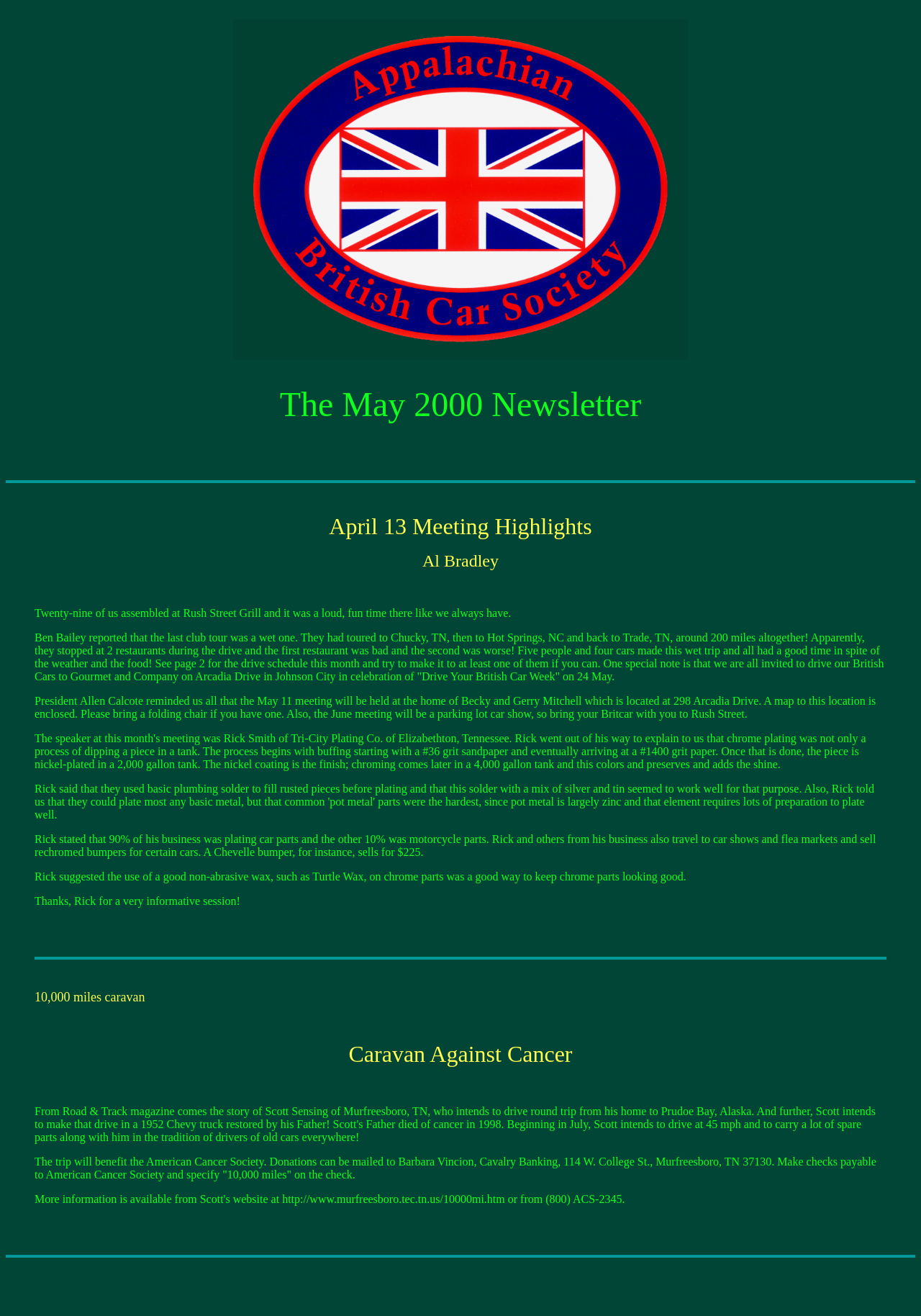What is the name of the person who reported about the last club tour?
Please answer the question with a detailed response using the information from the screenshot.

I found the answer by reading the text inside the blockquote element which mentions 'Ben Bailey reported that the last club tour was a wet one...'